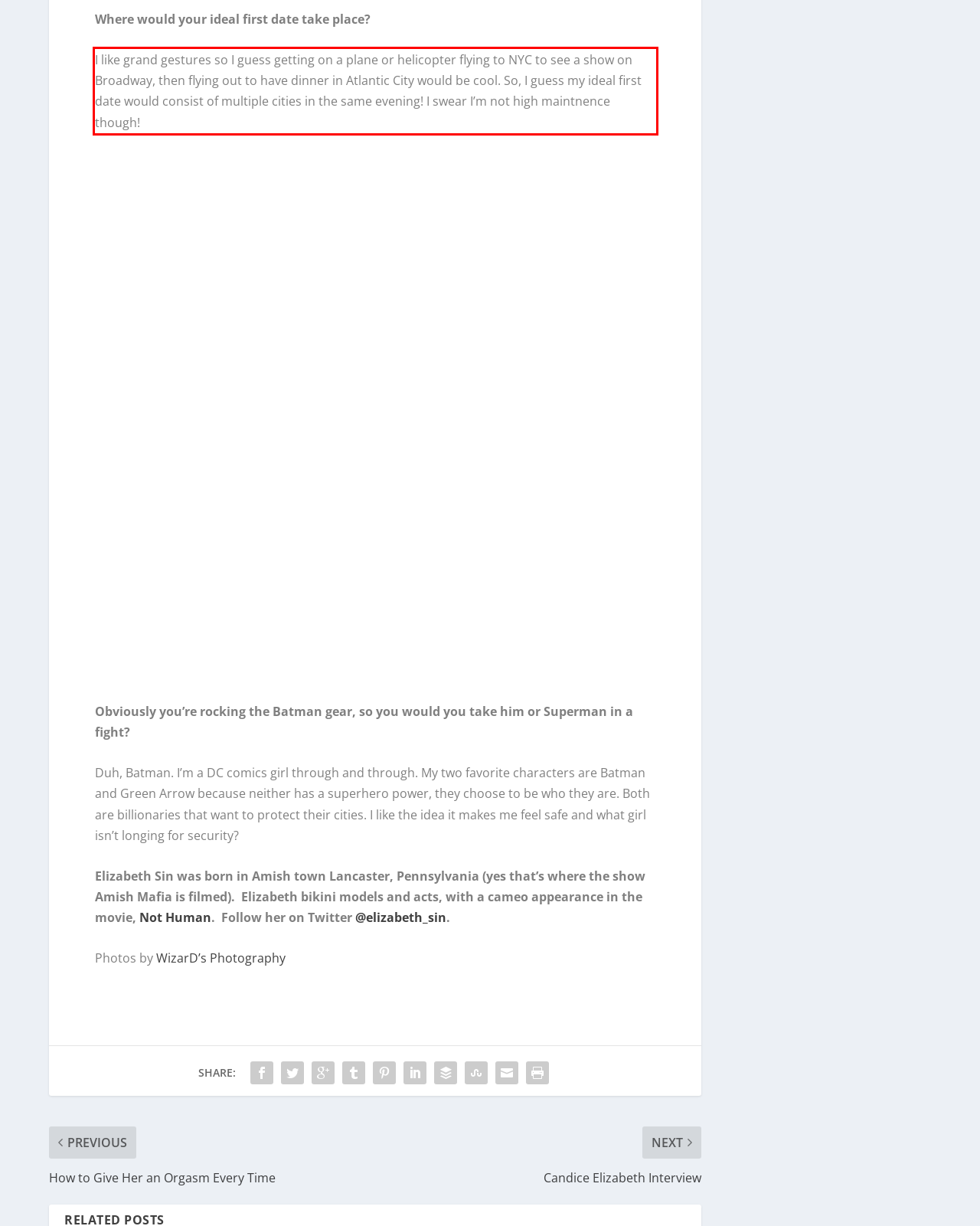Analyze the screenshot of the webpage that features a red bounding box and recognize the text content enclosed within this red bounding box.

I like grand gestures so I guess getting on a plane or helicopter flying to NYC to see a show on Broadway, then flying out to have dinner in Atlantic City would be cool. So, I guess my ideal first date would consist of multiple cities in the same evening! I swear I’m not high maintnence though!